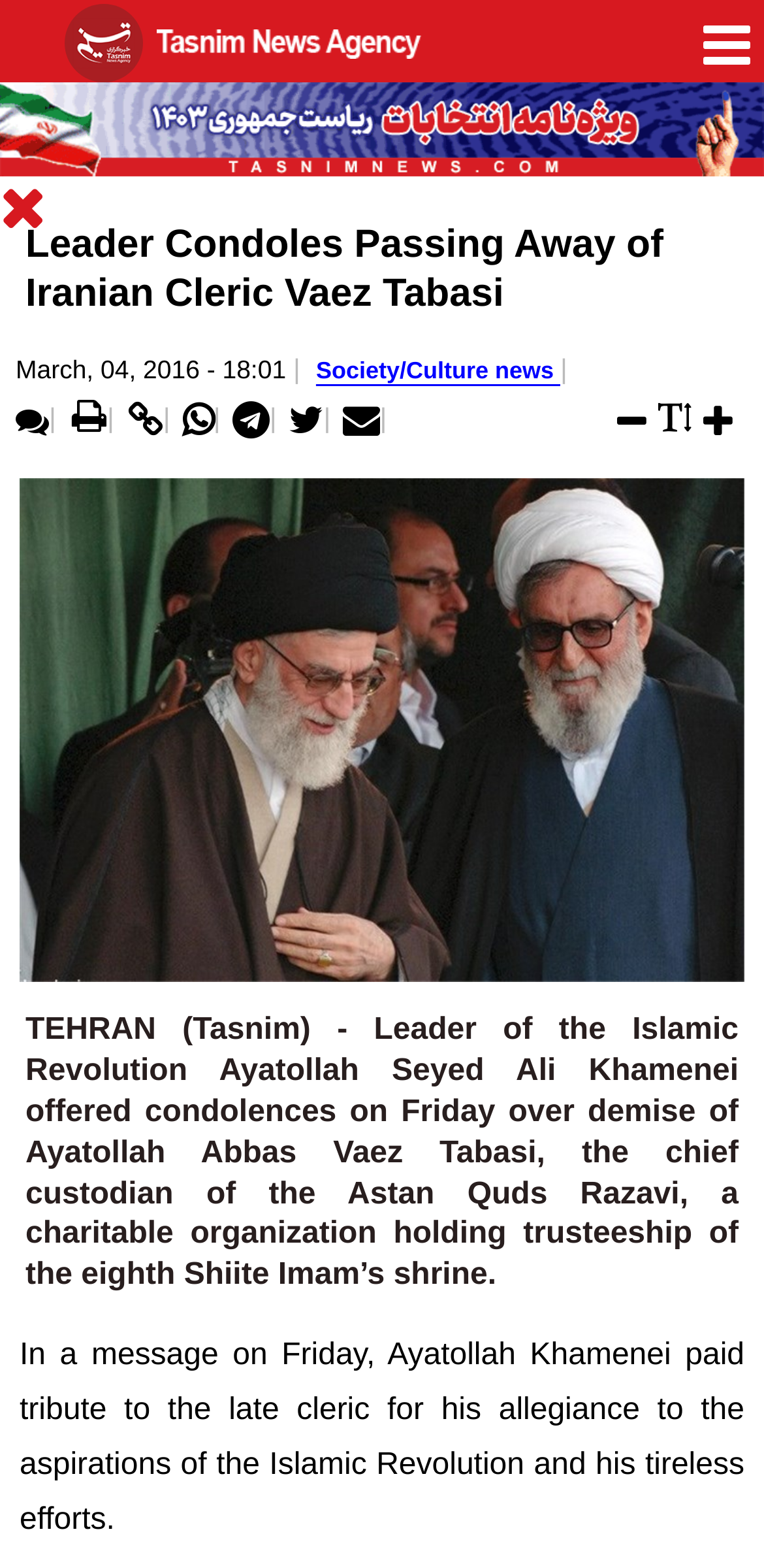Can you find the bounding box coordinates for the element that needs to be clicked to execute this instruction: "Increase font size"? The coordinates should be given as four float numbers between 0 and 1, i.e., [left, top, right, bottom].

[0.921, 0.253, 0.964, 0.284]